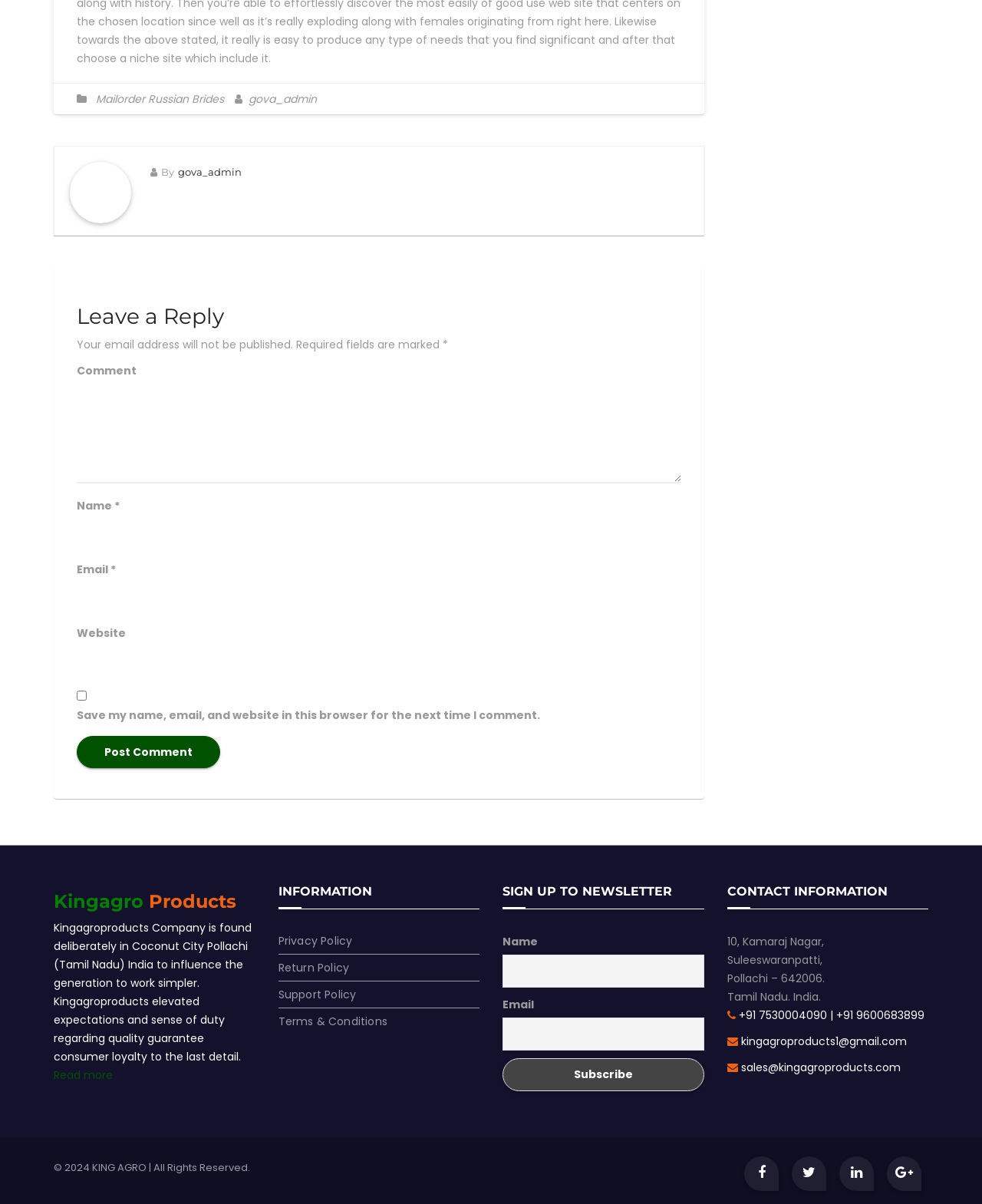Find the bounding box of the UI element described as follows: "gova_admin".

[0.239, 0.076, 0.33, 0.089]